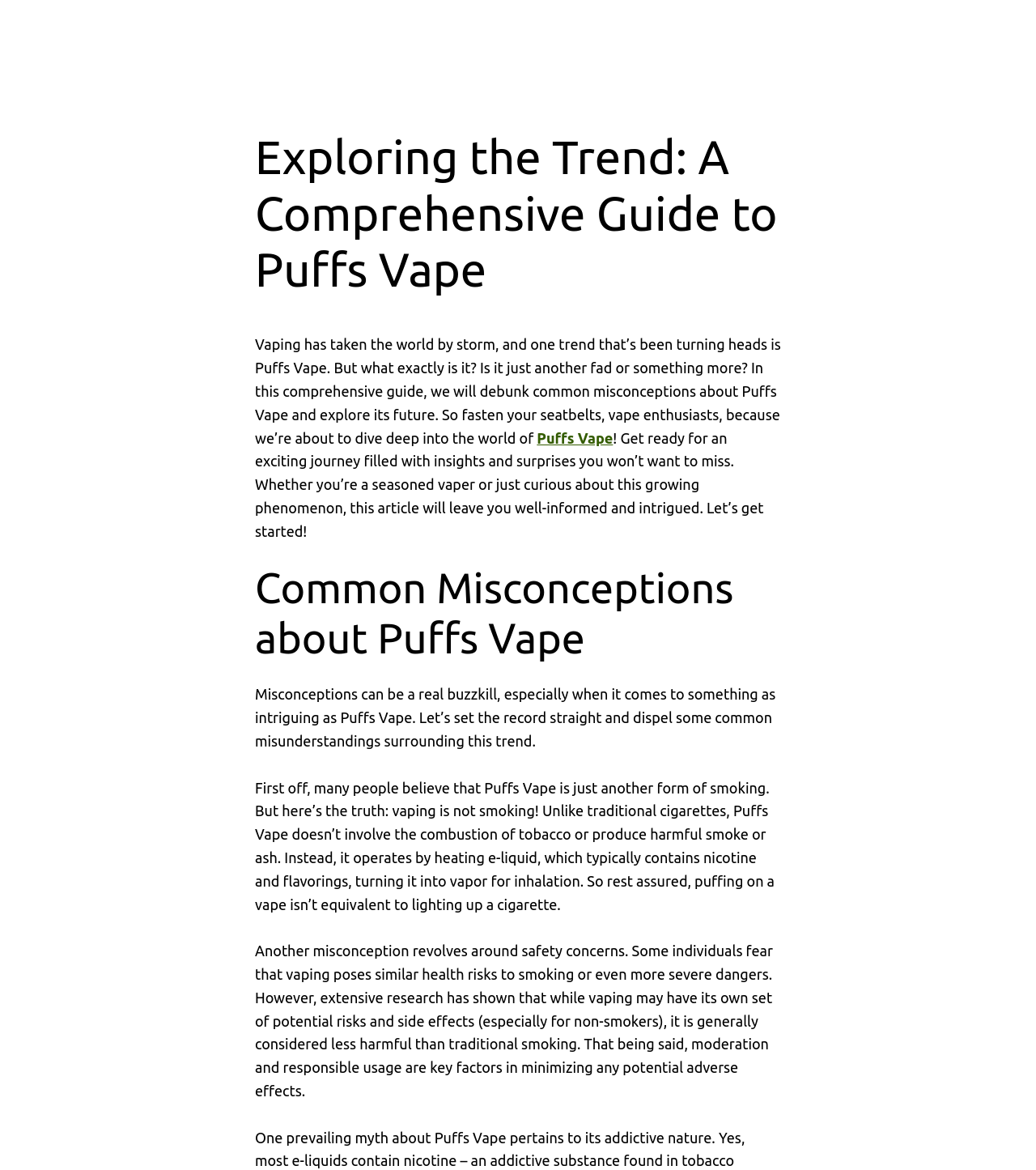Is Puffs Vape safe?
Answer the question with as much detail as you can, using the image as a reference.

The webpage states that while vaping may have its own set of potential risks and side effects, it is generally considered less harmful than traditional smoking, but moderation and responsible usage are key factors in minimizing any potential adverse effects.